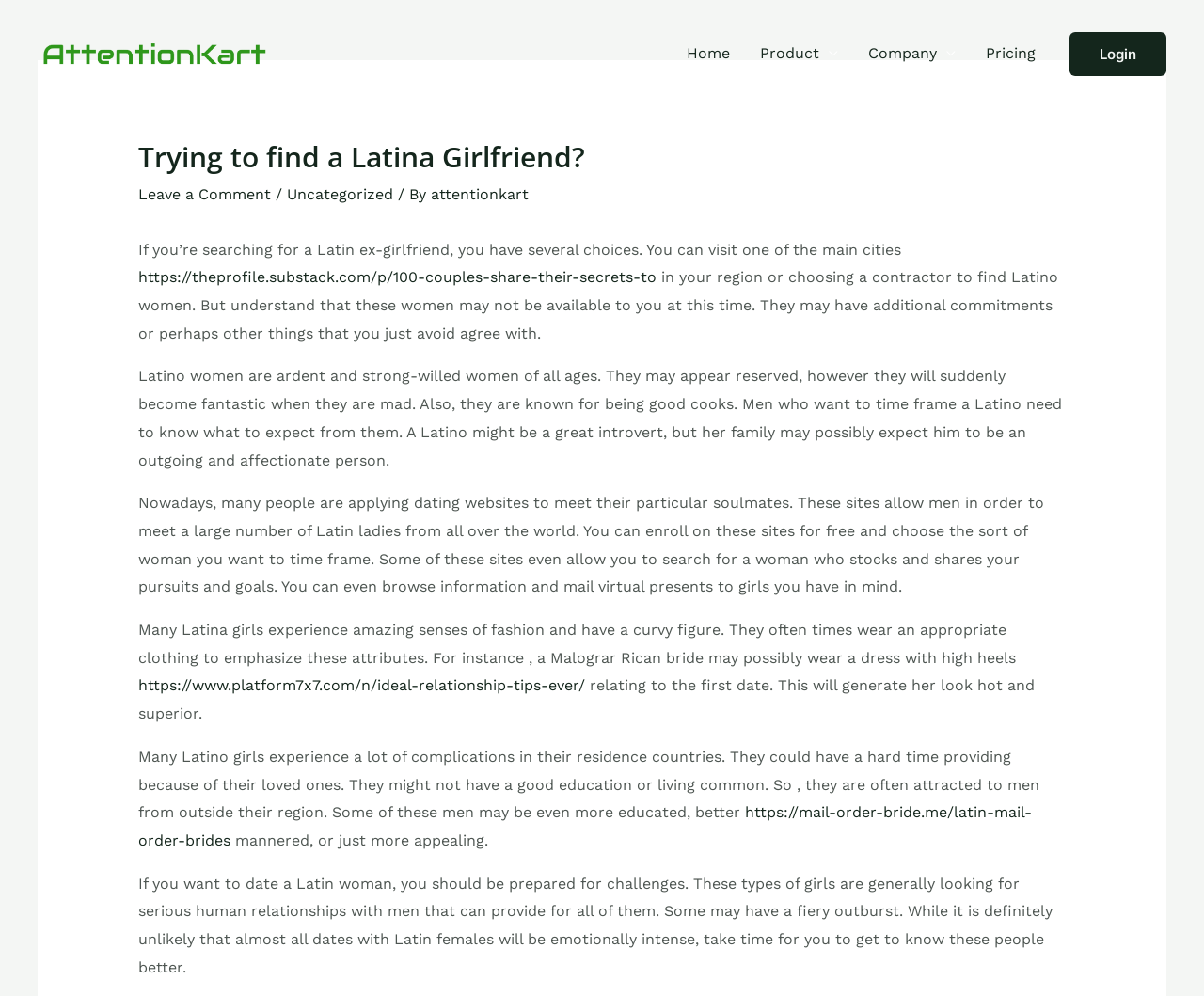Summarize the webpage in an elaborate manner.

The webpage is about finding a Latina girlfriend, with a focus on dating and relationships. At the top left, there is a link to "AttentionKart", and a navigation menu with links to "Home", "Product", "Company", and "Pricing". On the top right, there is a "Login" link.

Below the navigation menu, there is a header section with a title "Trying to find a Latina Girlfriend?" and a link to "Leave a Comment". The title is followed by a series of paragraphs discussing the characteristics of Latina women, their strengths and weaknesses, and what to expect when dating them.

The paragraphs are arranged in a vertical column, with each paragraph building on the previous one to provide a comprehensive overview of Latina women and dating. The text is interspersed with links to external websites, such as Substack and Platform7x7, which provide additional information on relationships and dating.

Throughout the webpage, there are no images, but the text is well-organized and easy to follow. The overall tone is informative and helpful, providing guidance and advice for those interested in dating Latina women.